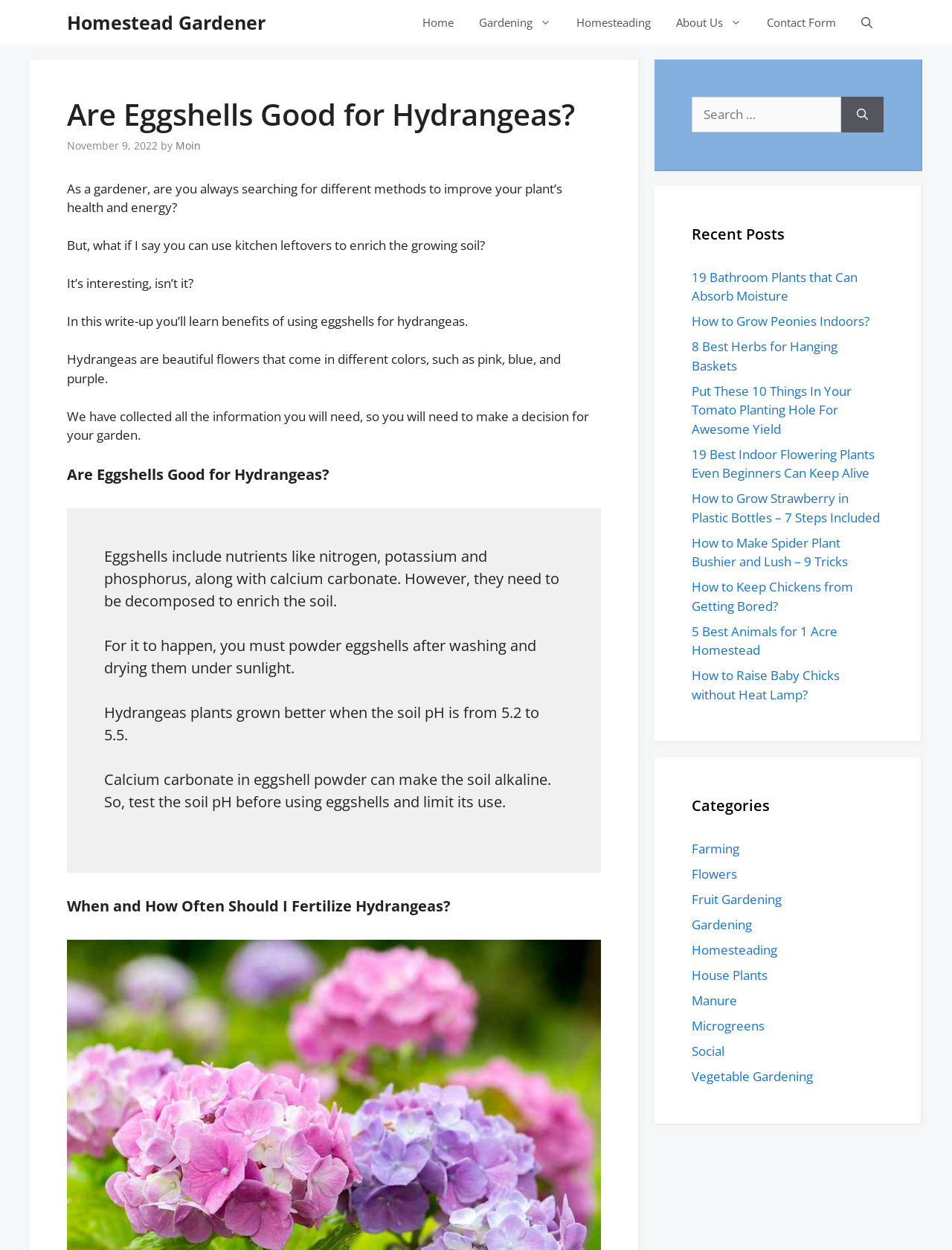Generate a thorough caption detailing the webpage content.

This webpage is about gardening, specifically discussing the benefits of using eggshells for hydrangeas. At the top, there is a navigation bar with links to different sections of the website, including "Home", "Gardening", "Homesteading", and "About Us". Below the navigation bar, there is a header section with the title "Are Eggshells Good for Hydrangeas?" and a brief introduction to the topic.

The main content of the webpage is divided into several sections. The first section provides an overview of the benefits of using eggshells for hydrangeas, including the nutrients they provide and how to prepare them for use. The second section discusses the importance of soil pH for hydrangeas and how eggshells can affect it.

To the right of the main content, there are three columns of complementary information. The top column contains a search bar and a button to search for specific topics. The middle column lists recent posts on the website, including articles about bathroom plants, growing peonies indoors, and herbs for hanging baskets. The bottom column lists categories of topics on the website, including farming, flowers, fruit gardening, and homesteading.

Throughout the webpage, there are several links to other articles and sections of the website, providing additional information and resources for gardeners. The overall layout is organized and easy to navigate, with clear headings and concise text.